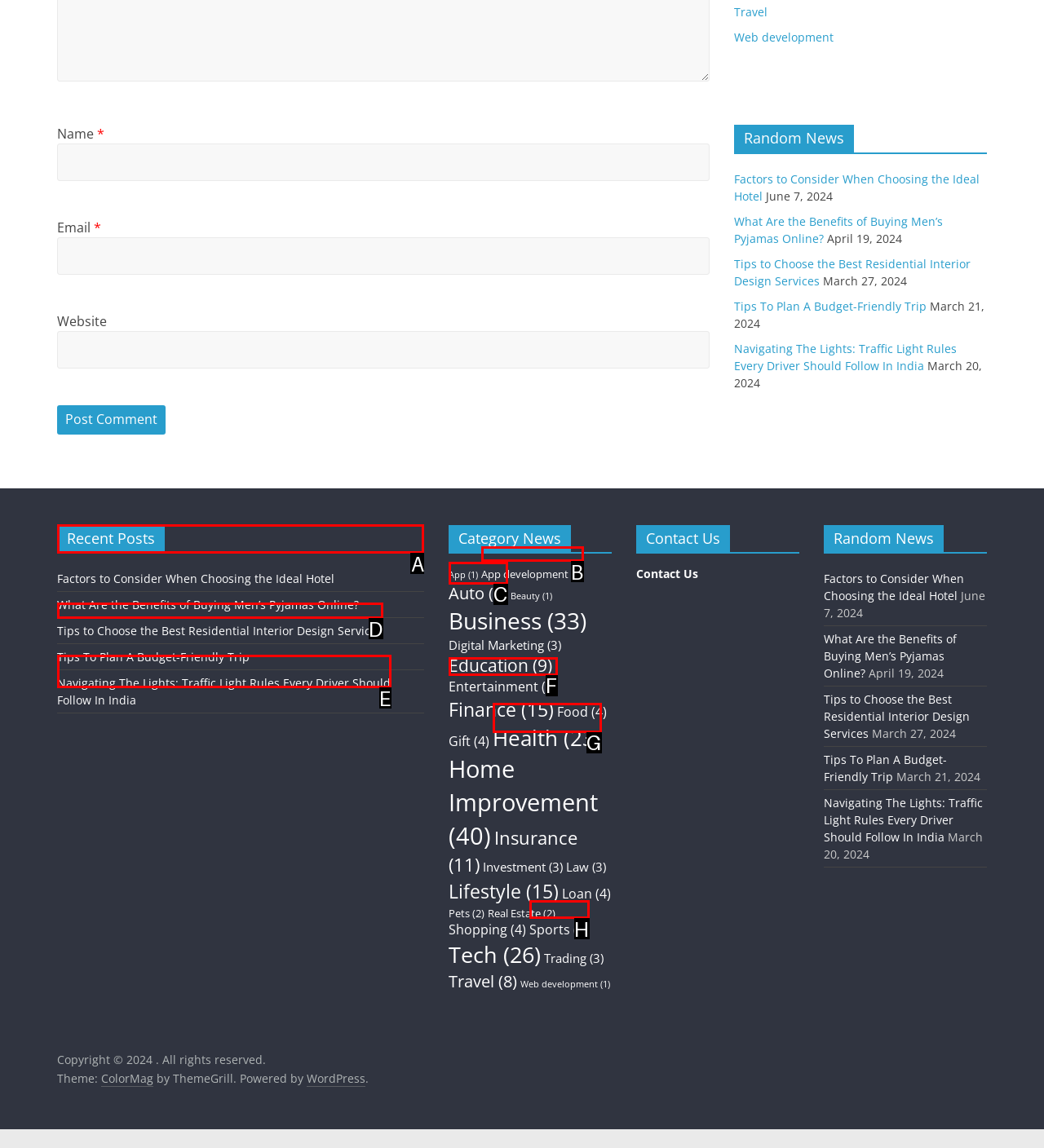Point out which UI element to click to complete this task: Explore the 'Recent Posts' section
Answer with the letter corresponding to the right option from the available choices.

A